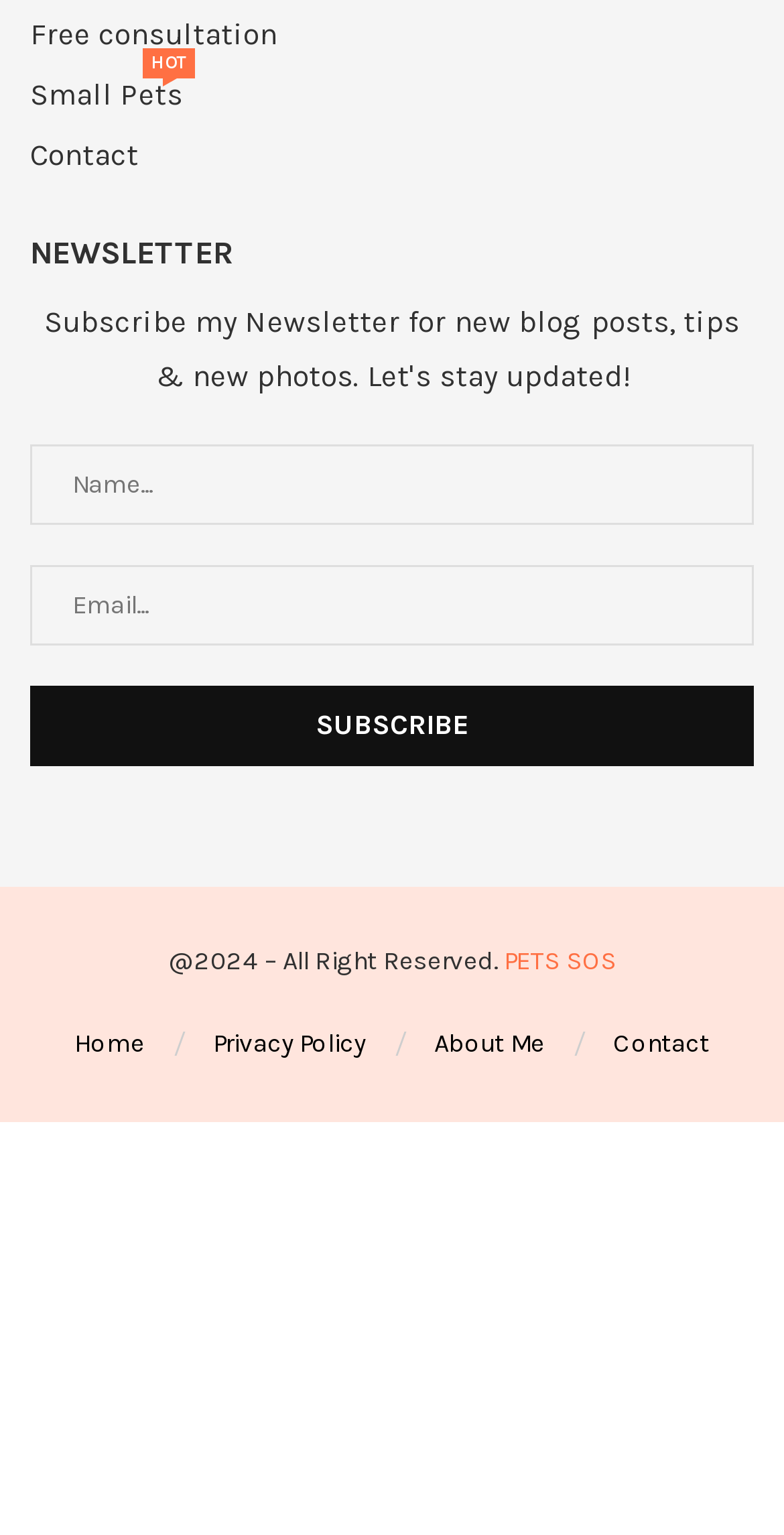Identify the bounding box of the UI element that matches this description: "Small Pets Hot".

[0.038, 0.207, 0.233, 0.227]